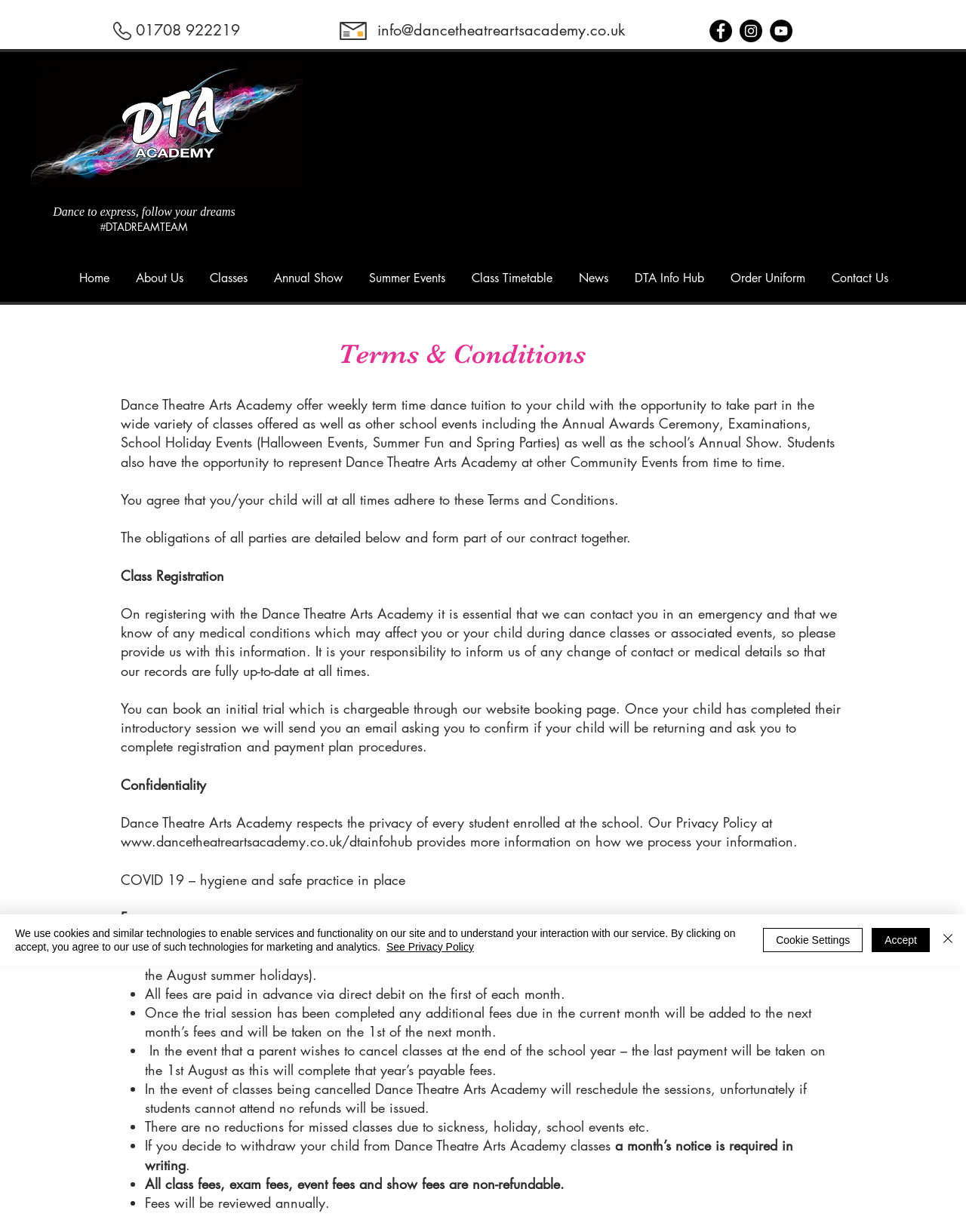Please find the bounding box coordinates of the section that needs to be clicked to achieve this instruction: "Click the Home link".

[0.071, 0.214, 0.124, 0.238]